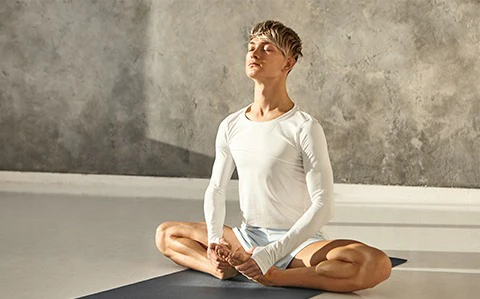Please respond to the question using a single word or phrase:
What is the atmosphere of the environment in the image?

Serene